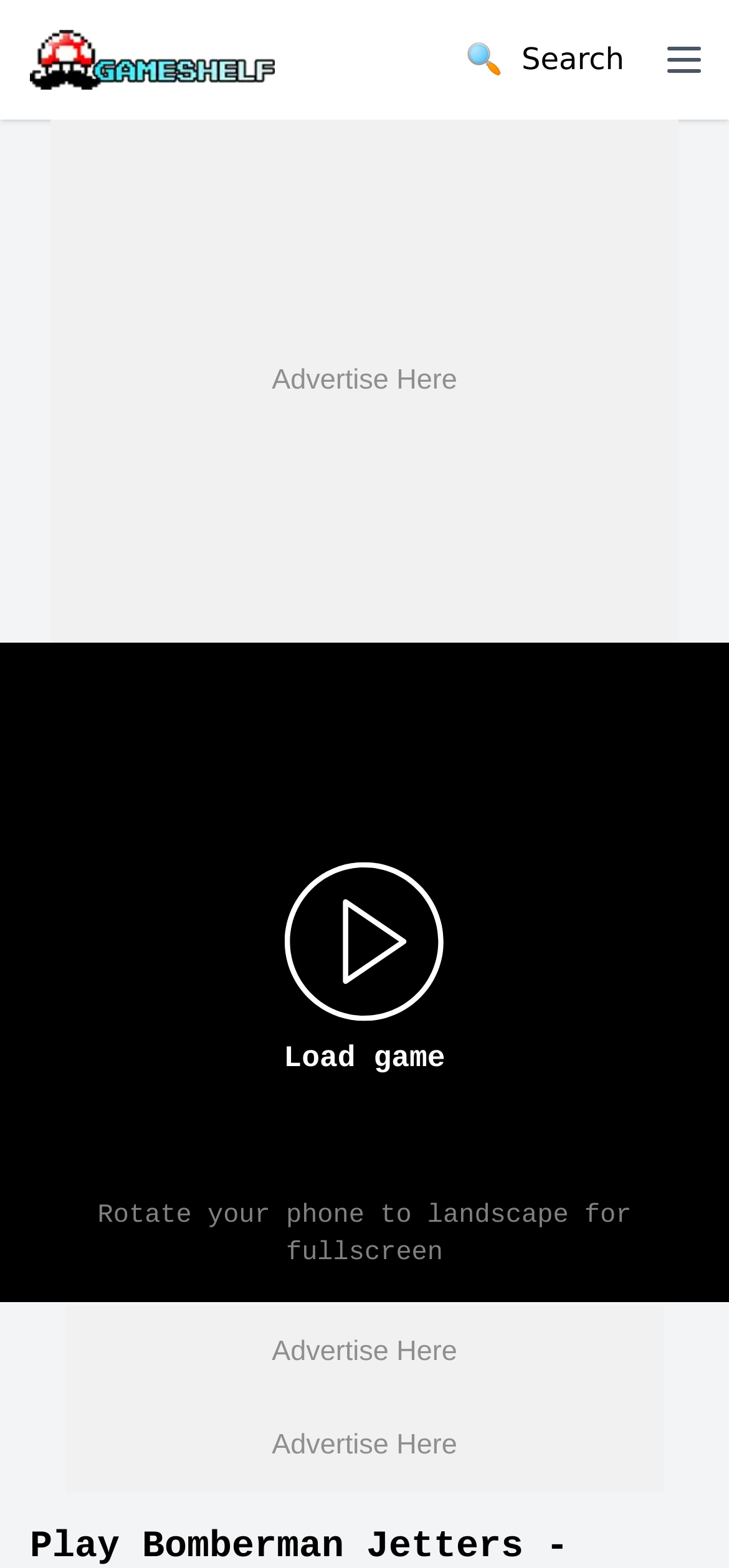Extract the primary heading text from the webpage.

Play Bomberman Jetters - Game Collection GBA Online